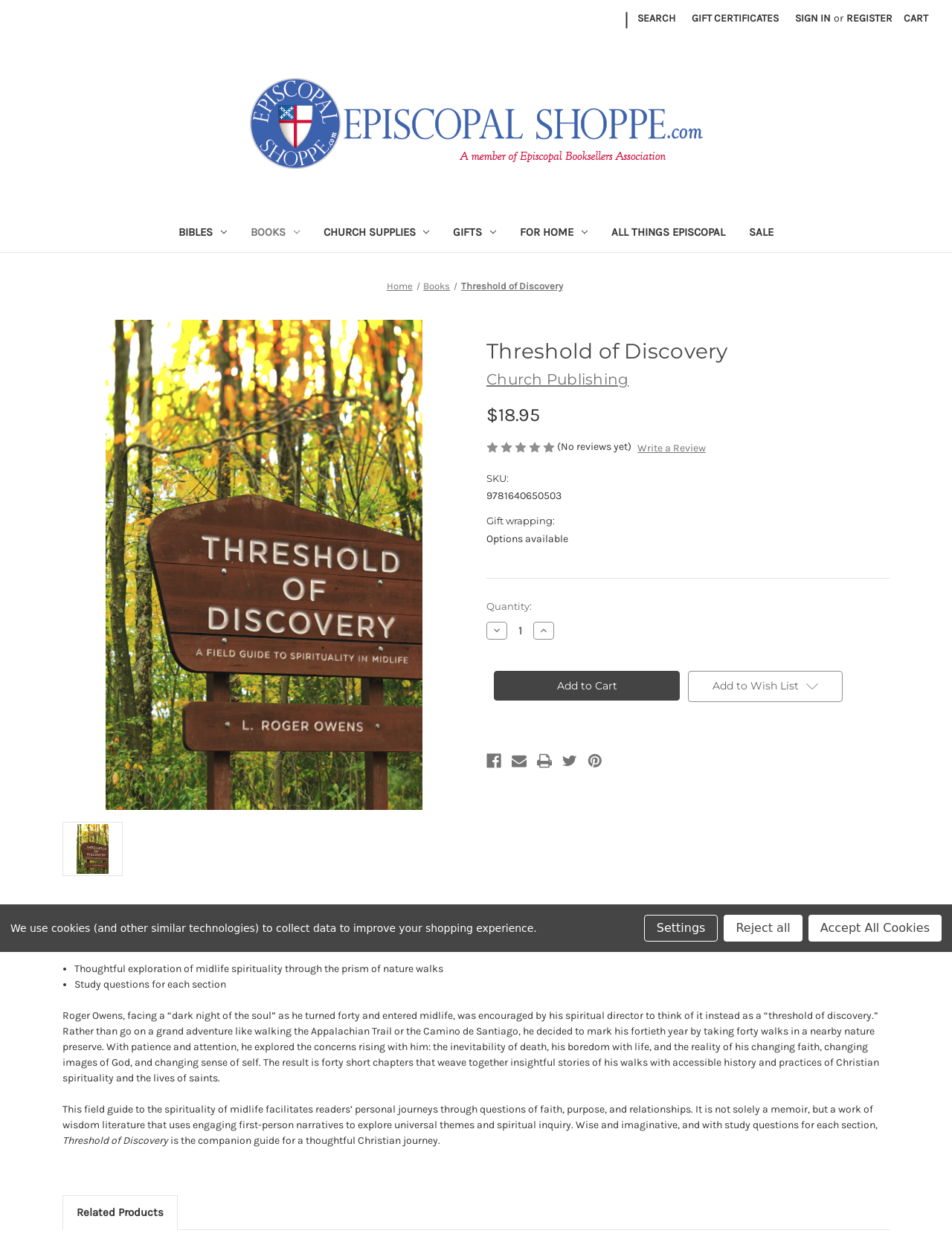Indicate the bounding box coordinates of the element that needs to be clicked to satisfy the following instruction: "Search for a product". The coordinates should be four float numbers between 0 and 1, i.e., [left, top, right, bottom].

[0.661, 0.0, 0.718, 0.029]